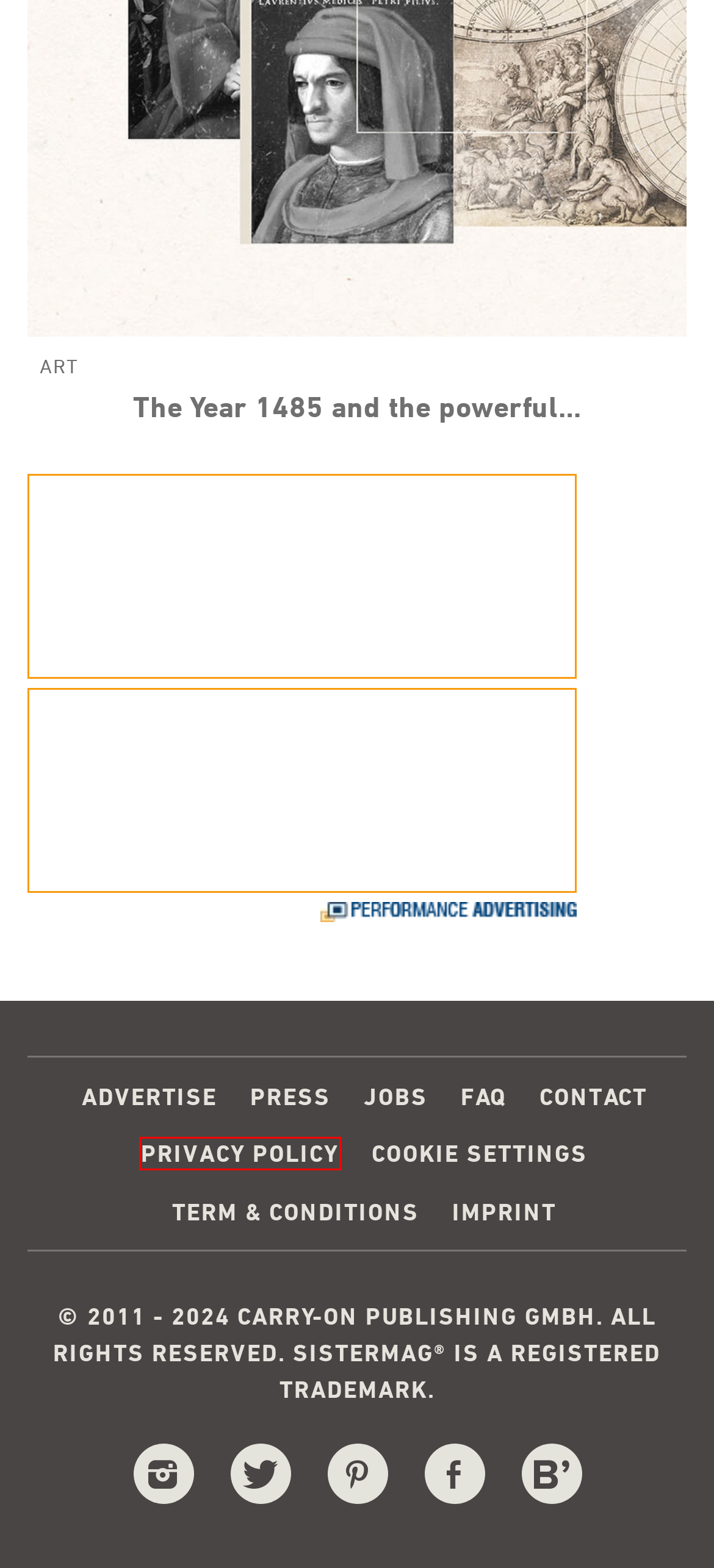You have a screenshot of a webpage with a red bounding box highlighting a UI element. Your task is to select the best webpage description that corresponds to the new webpage after clicking the element. Here are the descriptions:
A. Imprint - sisterMAG
B. FAQ - sisterMAG
C. Term & Conditions - sisterMAG
D. sisterMAG ArtZine - sisterMAG
E. Advertise - sisterMAG
F. Press - sisterMAG
G. Privacy Policy - sisterMAG
H. The Idea behind sisterMAG - sisterMAG

G